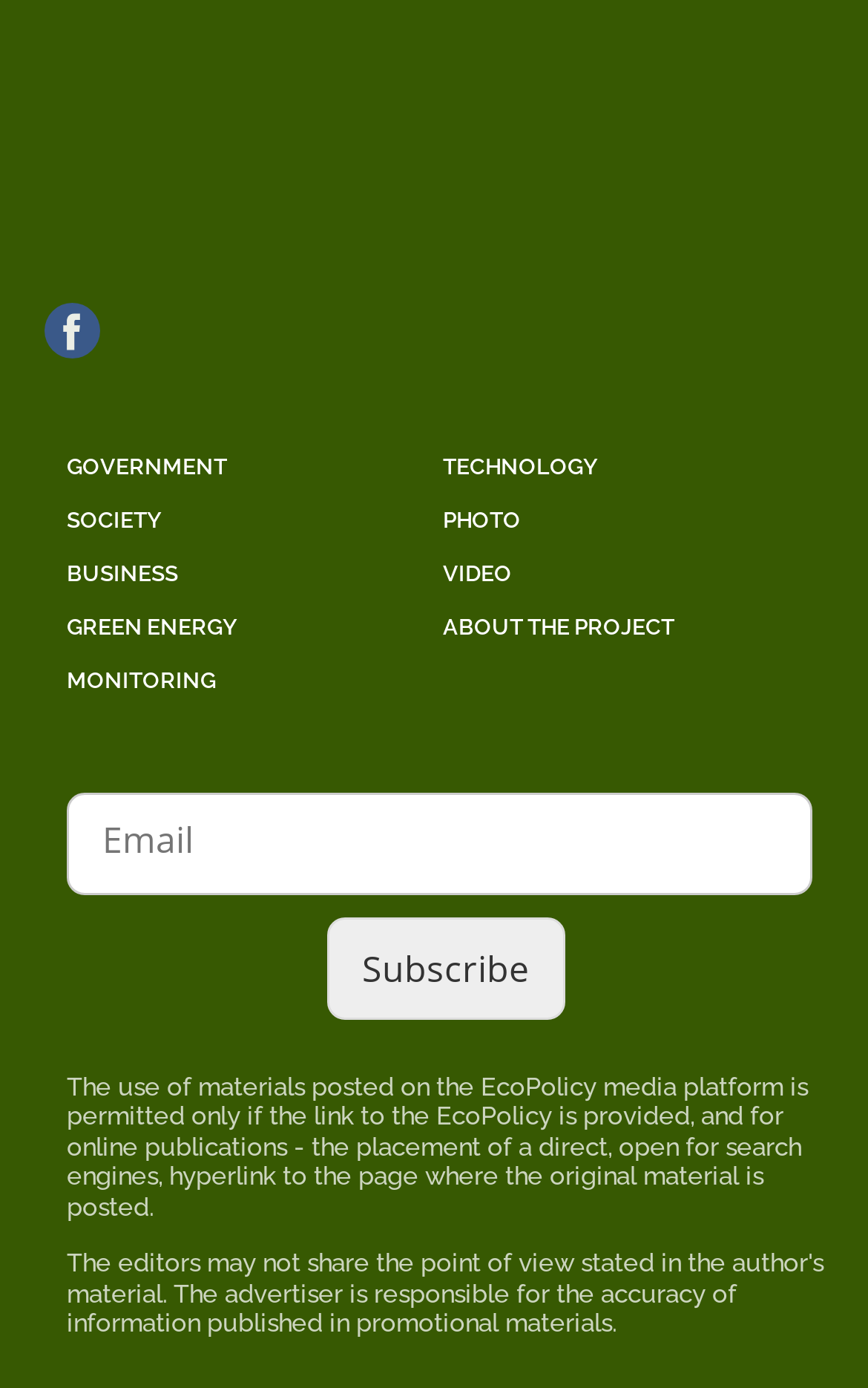Please answer the following question using a single word or phrase: 
What is the purpose of the textbox?

Email input